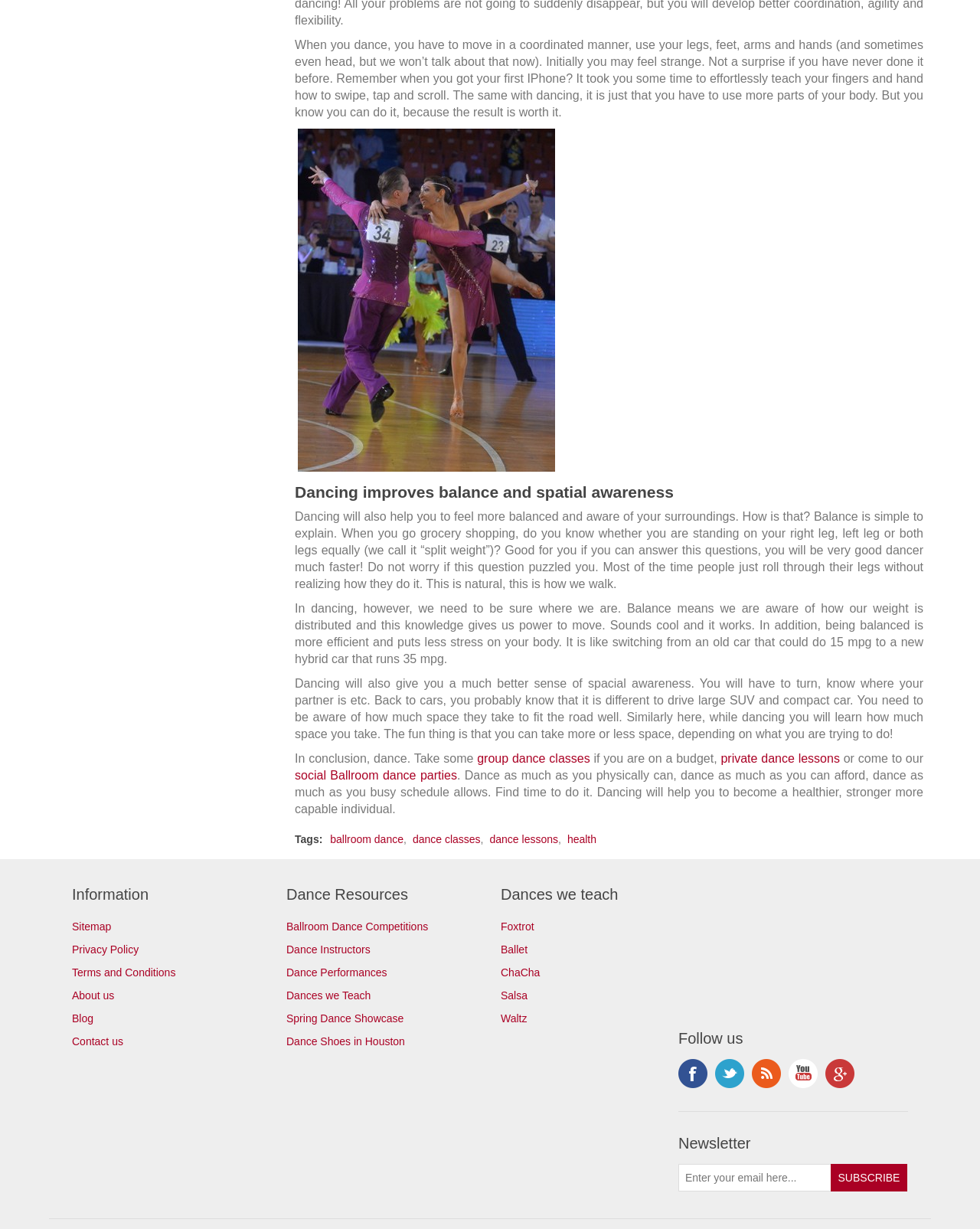Given the element description name="NewsletterEmail" placeholder="Enter your email here...", predict the bounding box coordinates for the UI element in the webpage screenshot. The format should be (top-left x, top-left y, bottom-right x, bottom-right y), and the values should be between 0 and 1.

[0.692, 0.947, 0.848, 0.969]